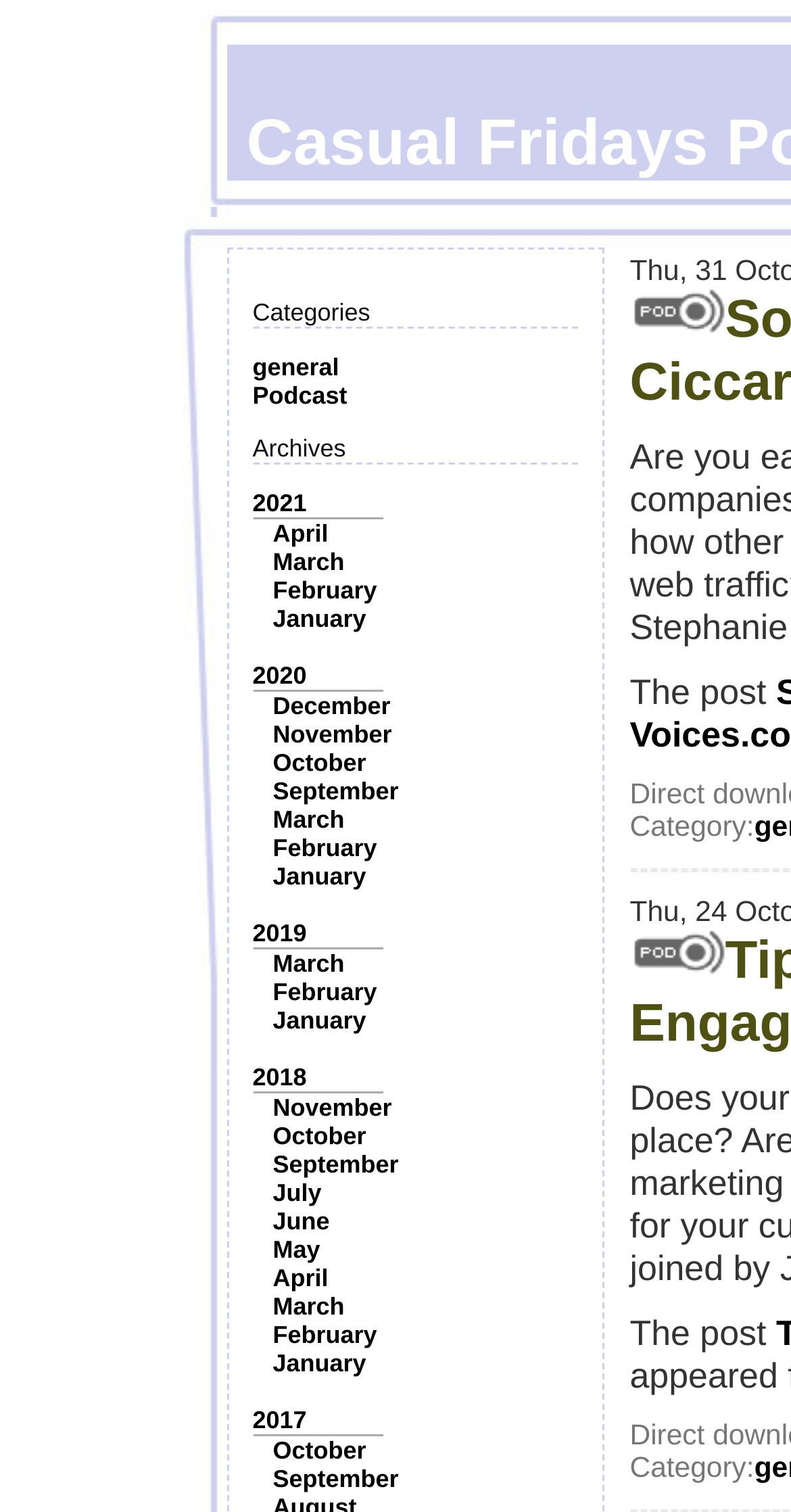What is the earliest month listed in the archives?
Using the details shown in the screenshot, provide a comprehensive answer to the question.

The earliest month listed in the archives is January, which is listed under each year from 2017 to 2021.